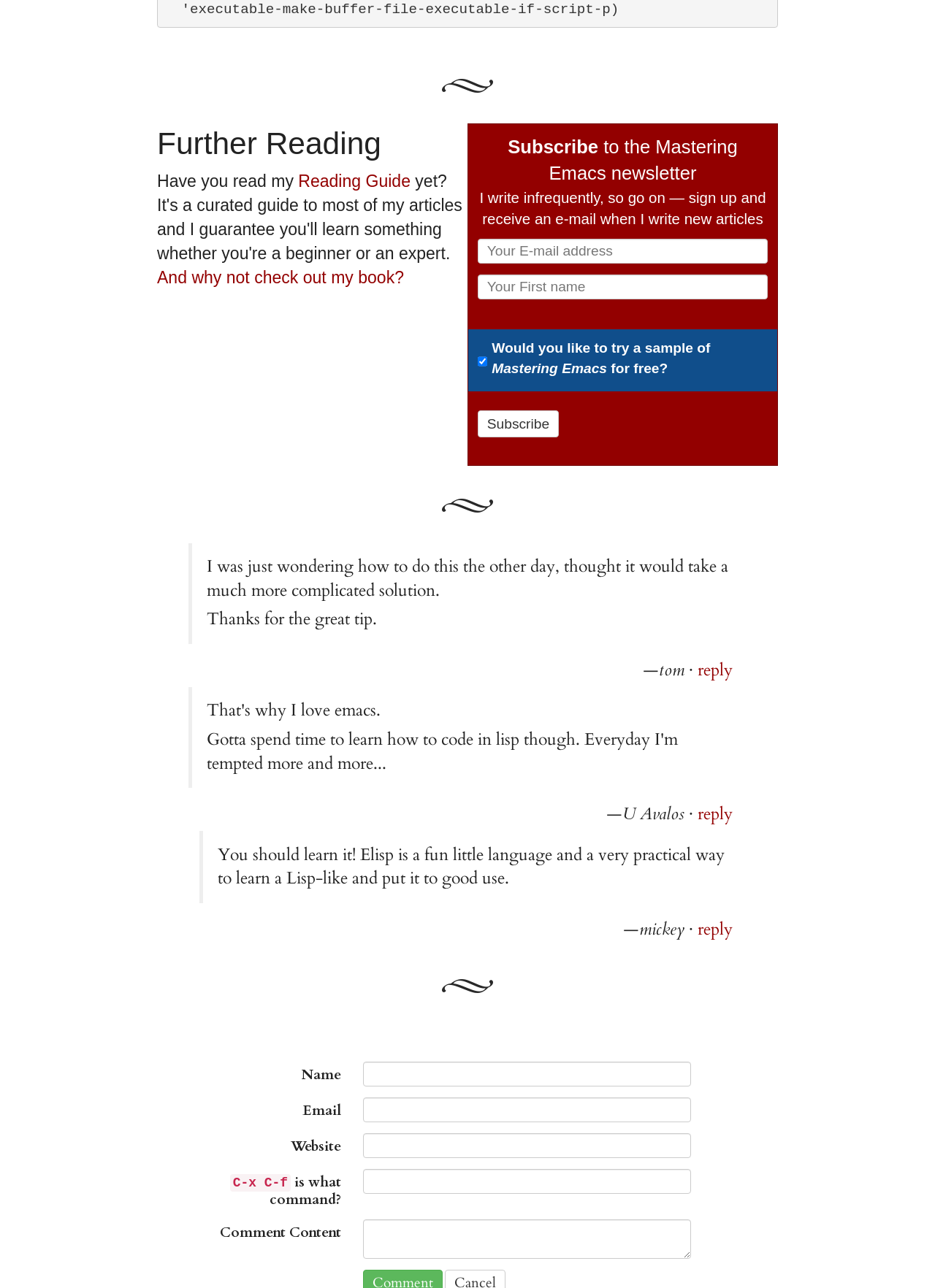What is the title of the heading above the 'Have you read my' text?
Give a single word or phrase as your answer by examining the image.

Further Reading